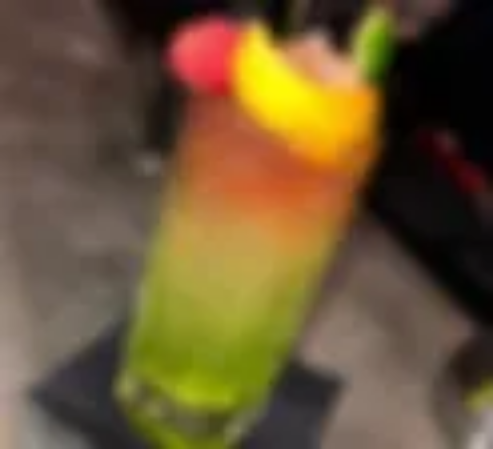What is the purpose of the garnish?
Please answer using one word or phrase, based on the screenshot.

Adds a pop of color and enhances appeal